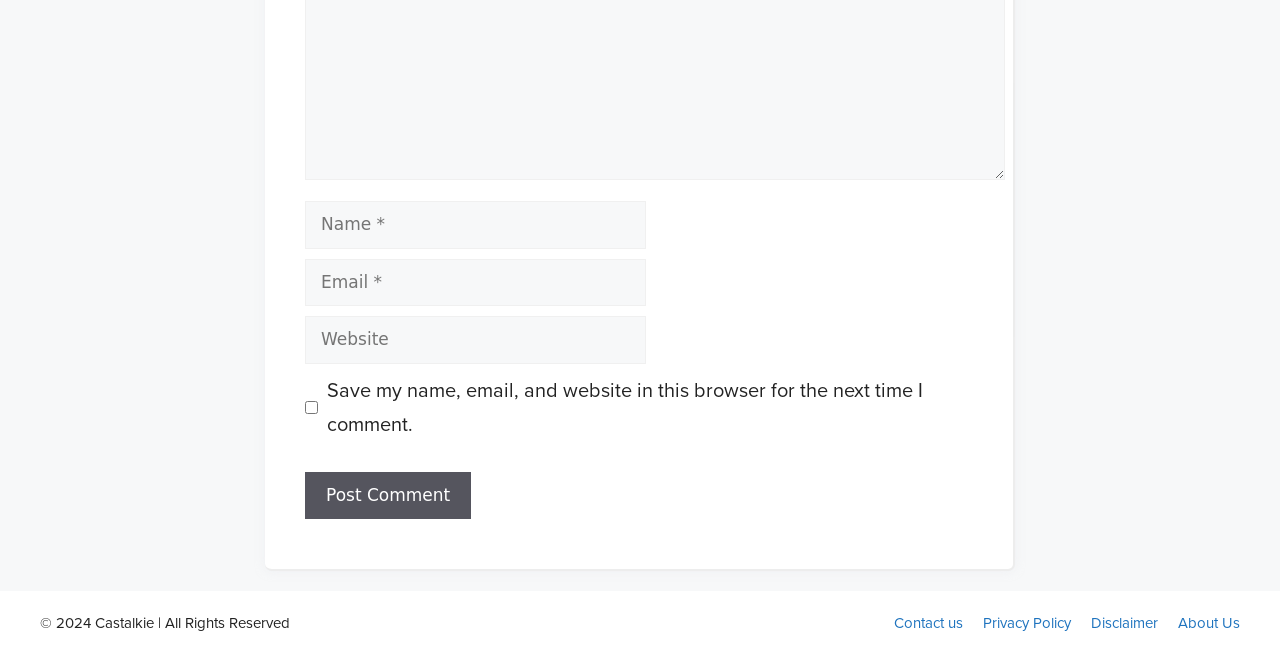Provide the bounding box coordinates for the UI element described in this sentence: "Disclaimer". The coordinates should be four float values between 0 and 1, i.e., [left, top, right, bottom].

[0.852, 0.935, 0.905, 0.962]